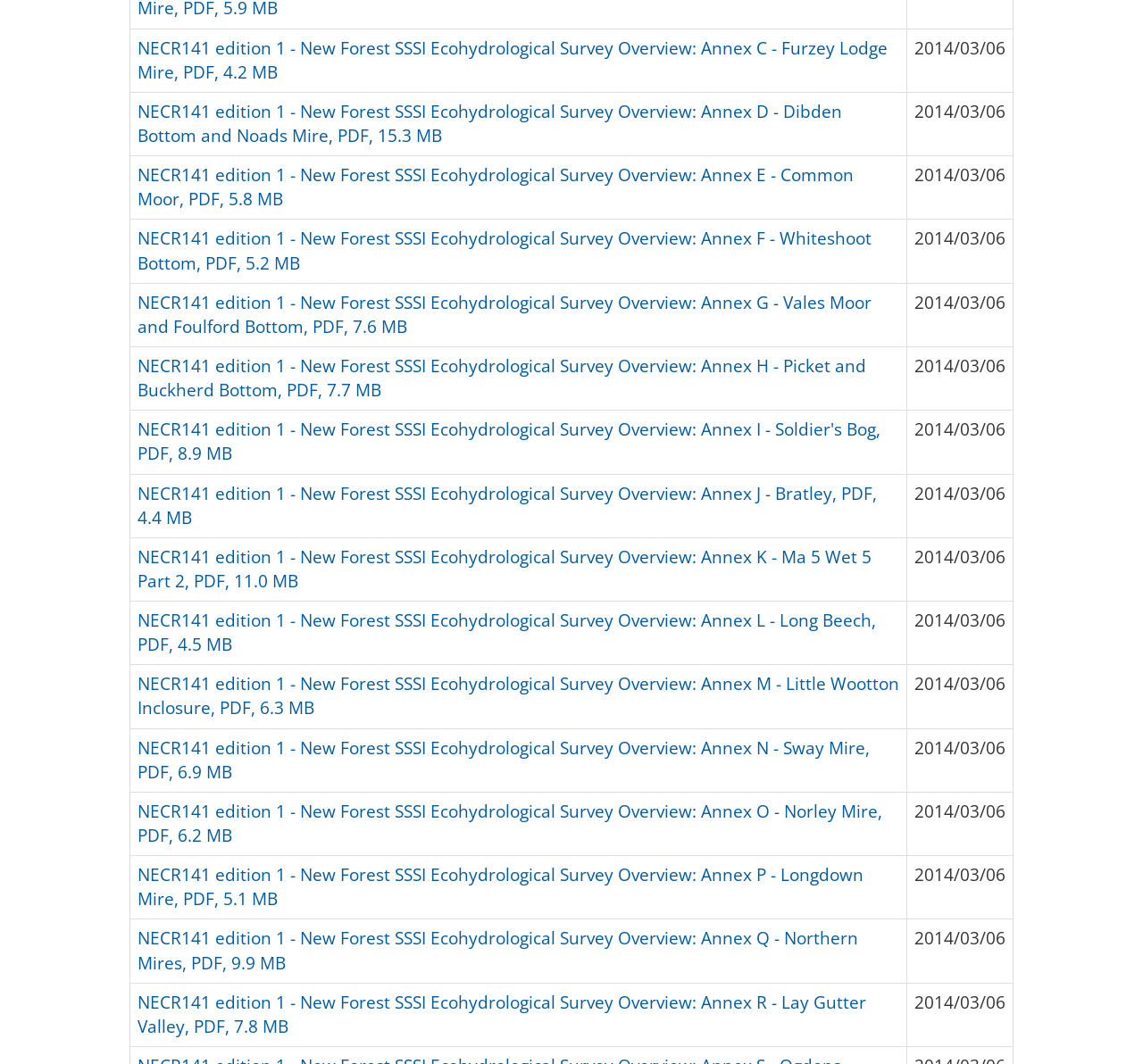Identify the bounding box coordinates of the area that should be clicked in order to complete the given instruction: "download NECR141 edition 1 - New Forest SSSI Ecohydrological Survey Overview: Annex G - Vales Moor and Foulford Bottom, PDF, 7.6 MB". The bounding box coordinates should be four float numbers between 0 and 1, i.e., [left, top, right, bottom].

[0.12, 0.273, 0.762, 0.318]